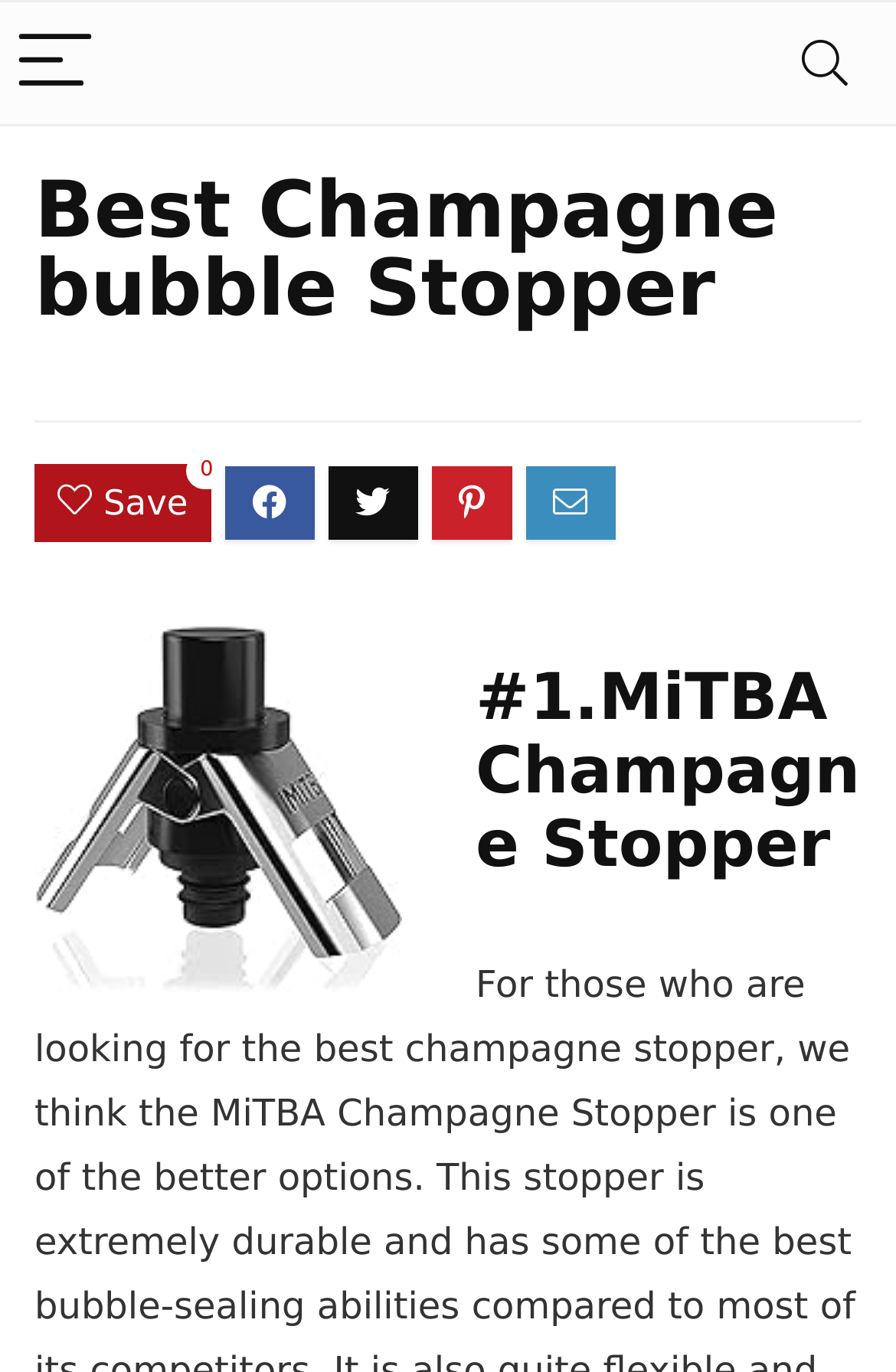What is the purpose of the 'Save' button?
Refer to the screenshot and respond with a concise word or phrase.

Unknown